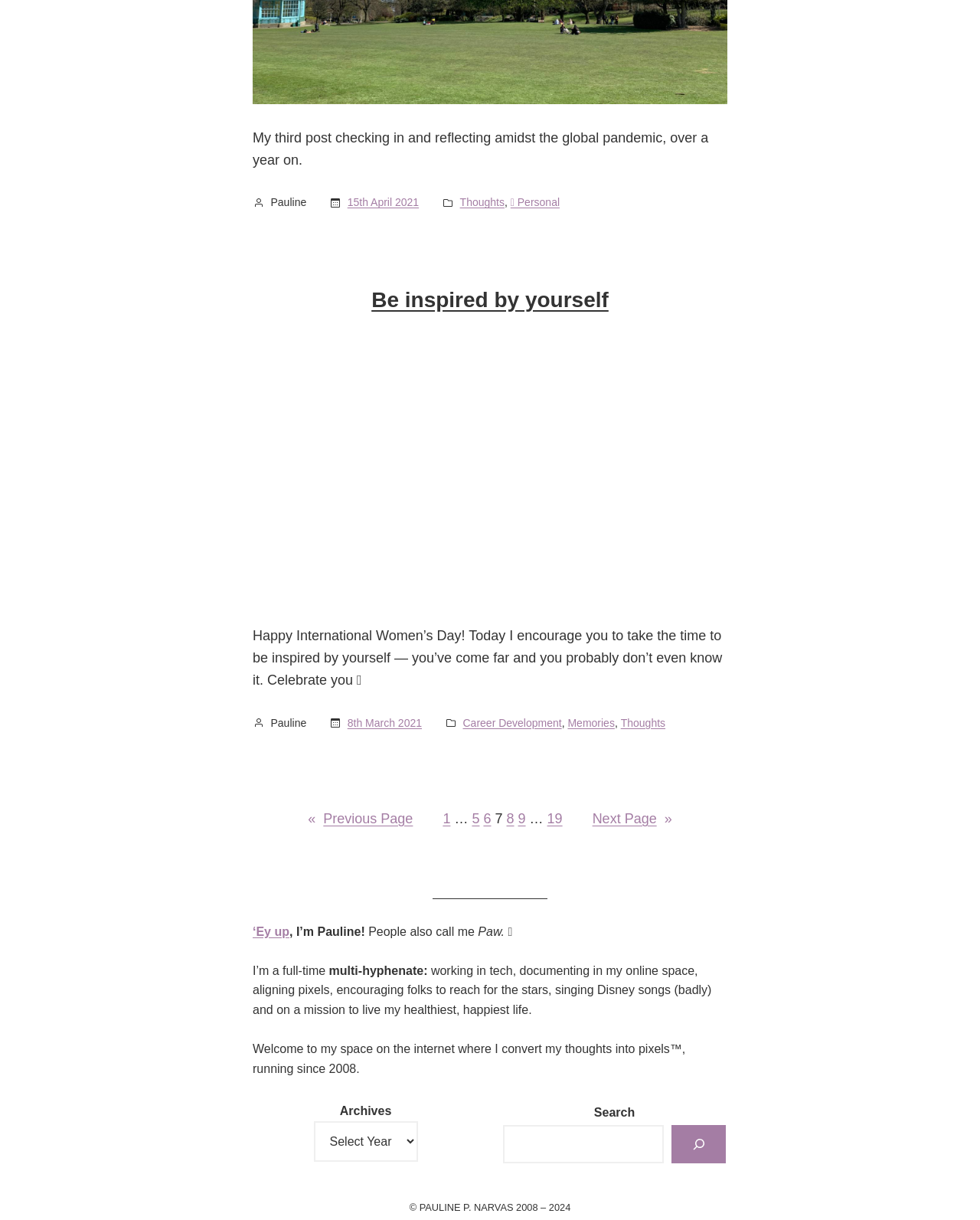What is the author's name?
Using the visual information, reply with a single word or short phrase.

Pauline